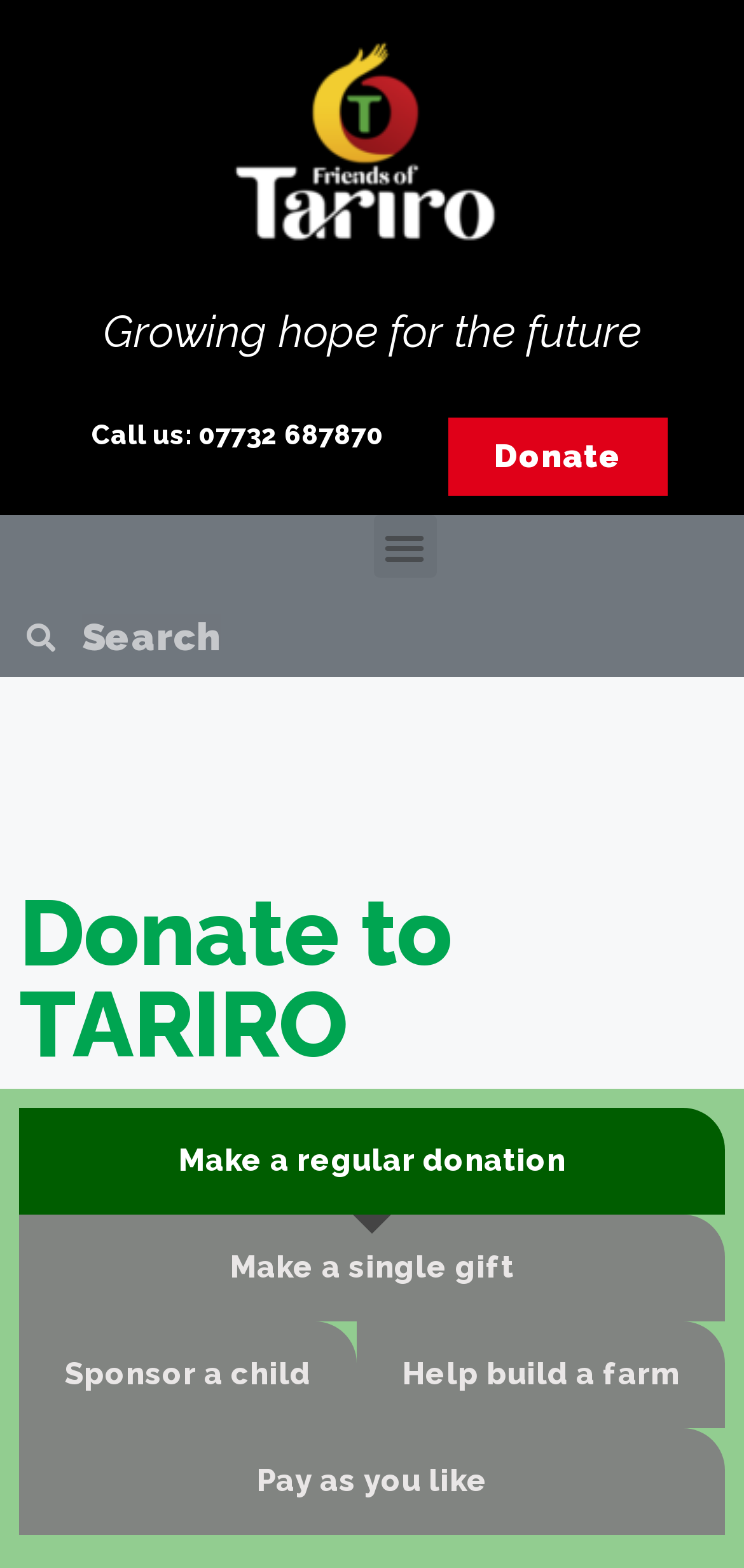Refer to the image and offer a detailed explanation in response to the question: What is the logo of the organization?

I found the image element with the text 'tariro_logo' and inferred that it is the logo of the organization.